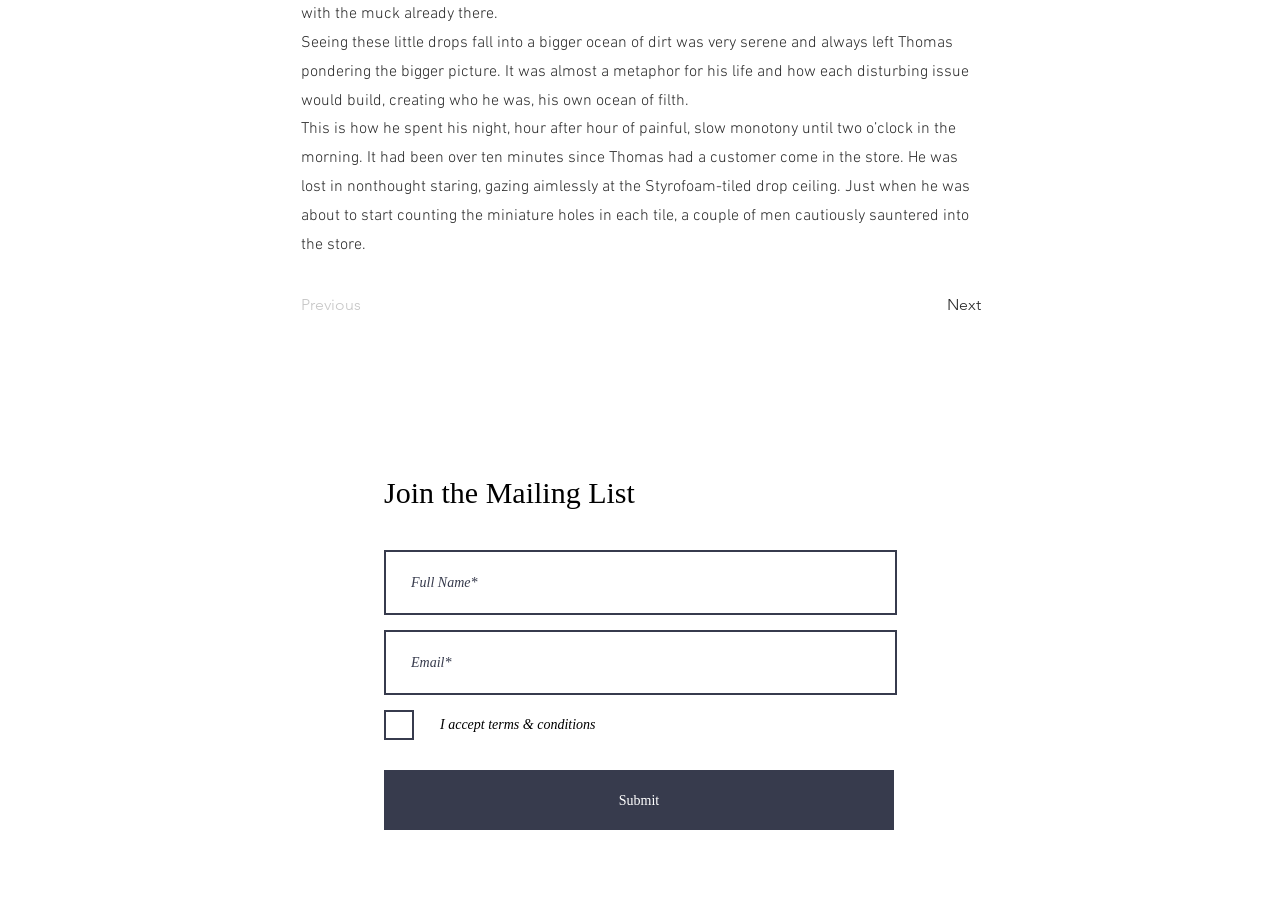Determine the bounding box coordinates of the region that needs to be clicked to achieve the task: "Click the 'SEND INQUIRY NOW' button".

None